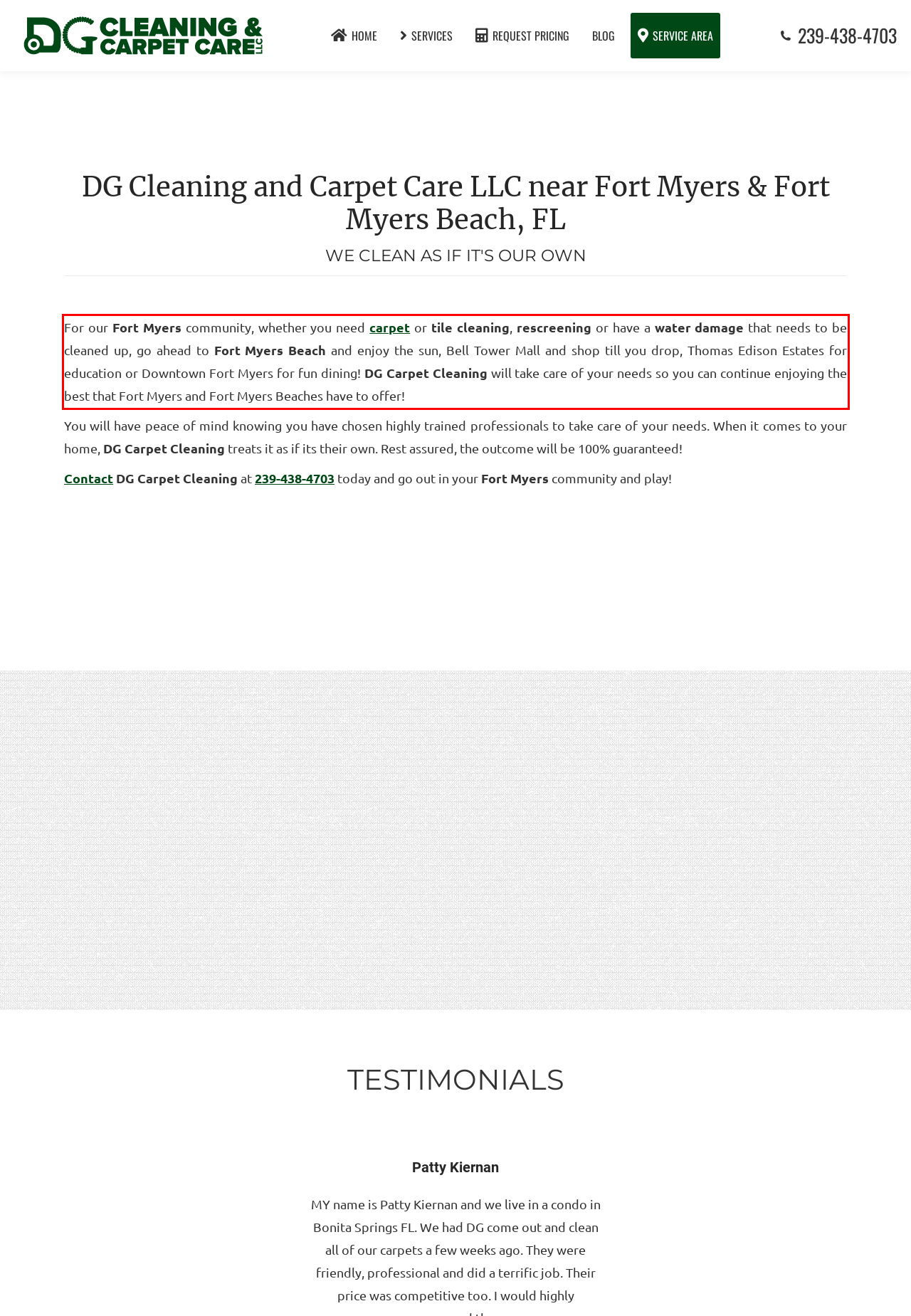Please perform OCR on the UI element surrounded by the red bounding box in the given webpage screenshot and extract its text content.

For our Fort Myers community, whether you need carpet or tile cleaning, rescreening or have a water damage that needs to be cleaned up, go ahead to Fort Myers Beach and enjoy the sun, Bell Tower Mall and shop till you drop, Thomas Edison Estates for education or Downtown Fort Myers for fun dining! DG Carpet Cleaning will take care of your needs so you can continue enjoying the best that Fort Myers and Fort Myers Beaches have to offer!